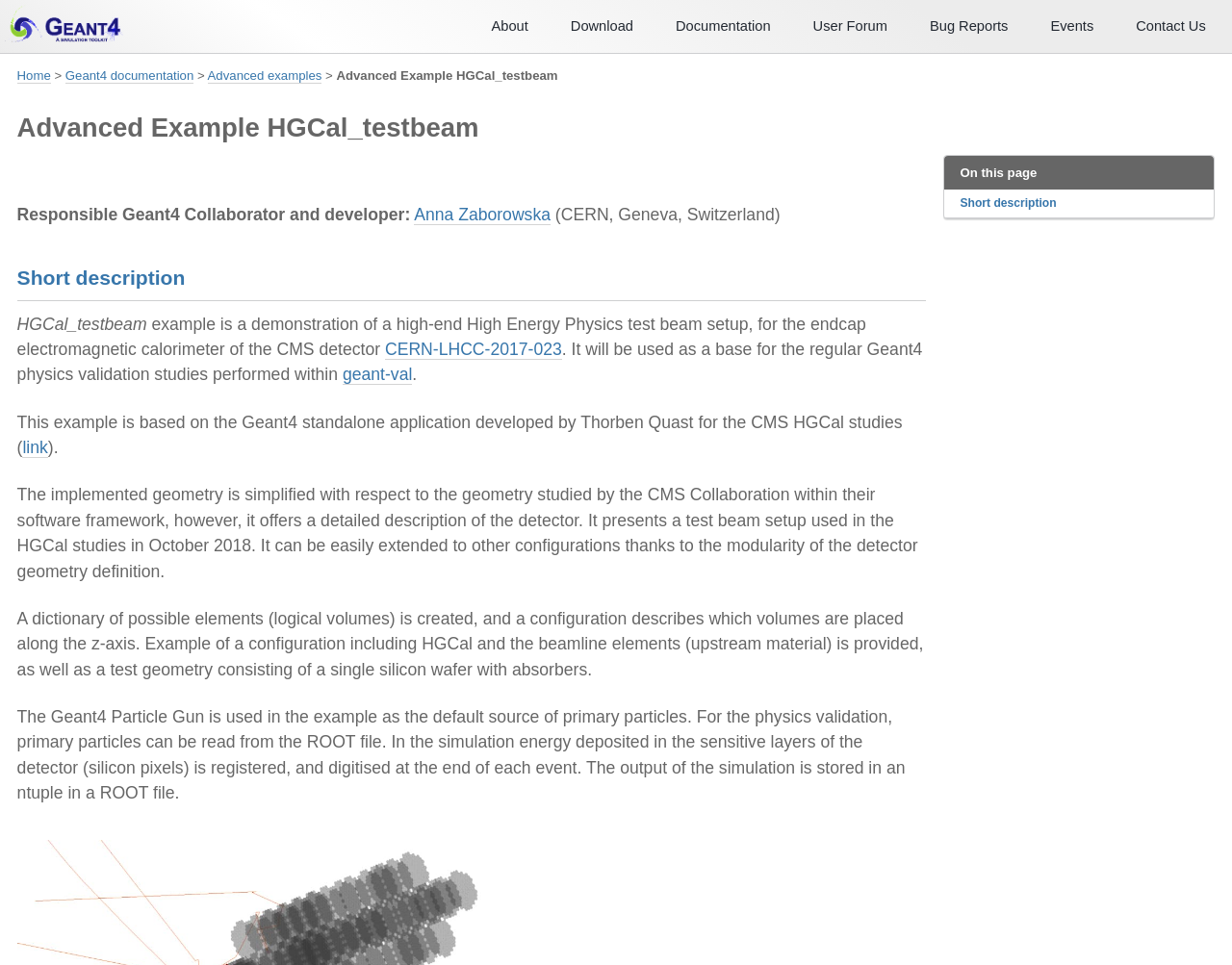Identify the bounding box of the HTML element described here: "Contact Us". Provide the coordinates as four float numbers between 0 and 1: [left, top, right, bottom].

[0.922, 0.016, 0.979, 0.038]